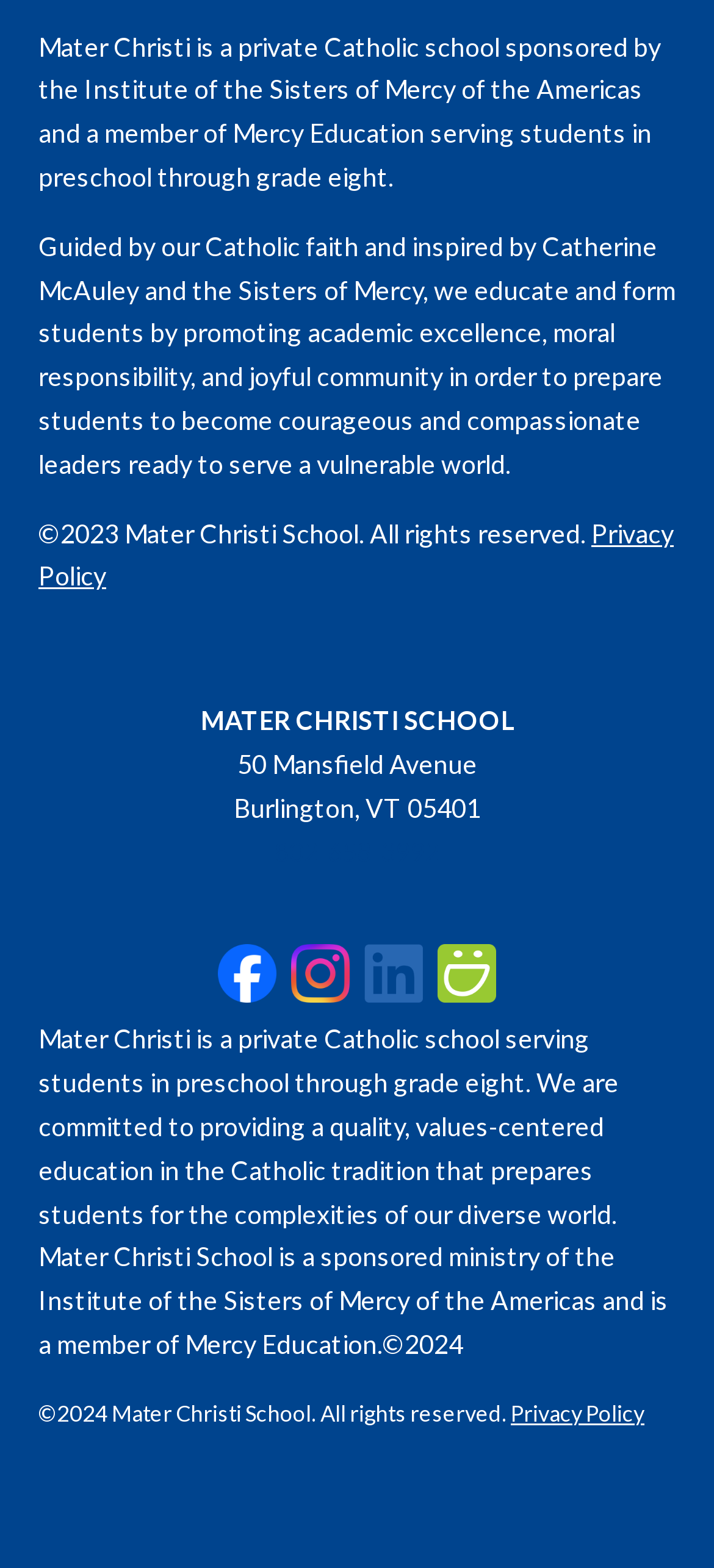Predict the bounding box of the UI element that fits this description: "Follow".

[0.613, 0.602, 0.695, 0.64]